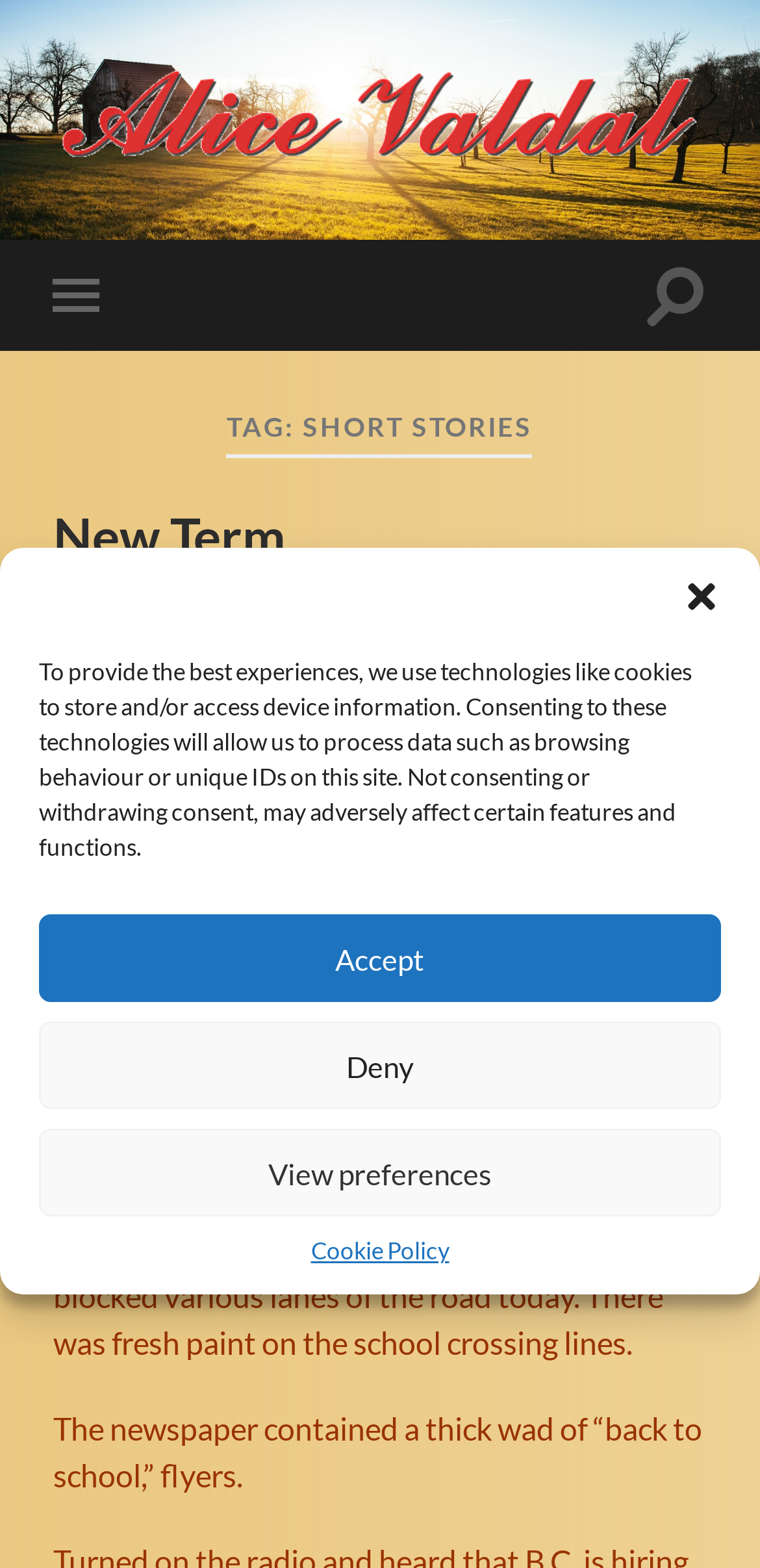What is the title or heading displayed on the webpage?

TAG: SHORT STORIES